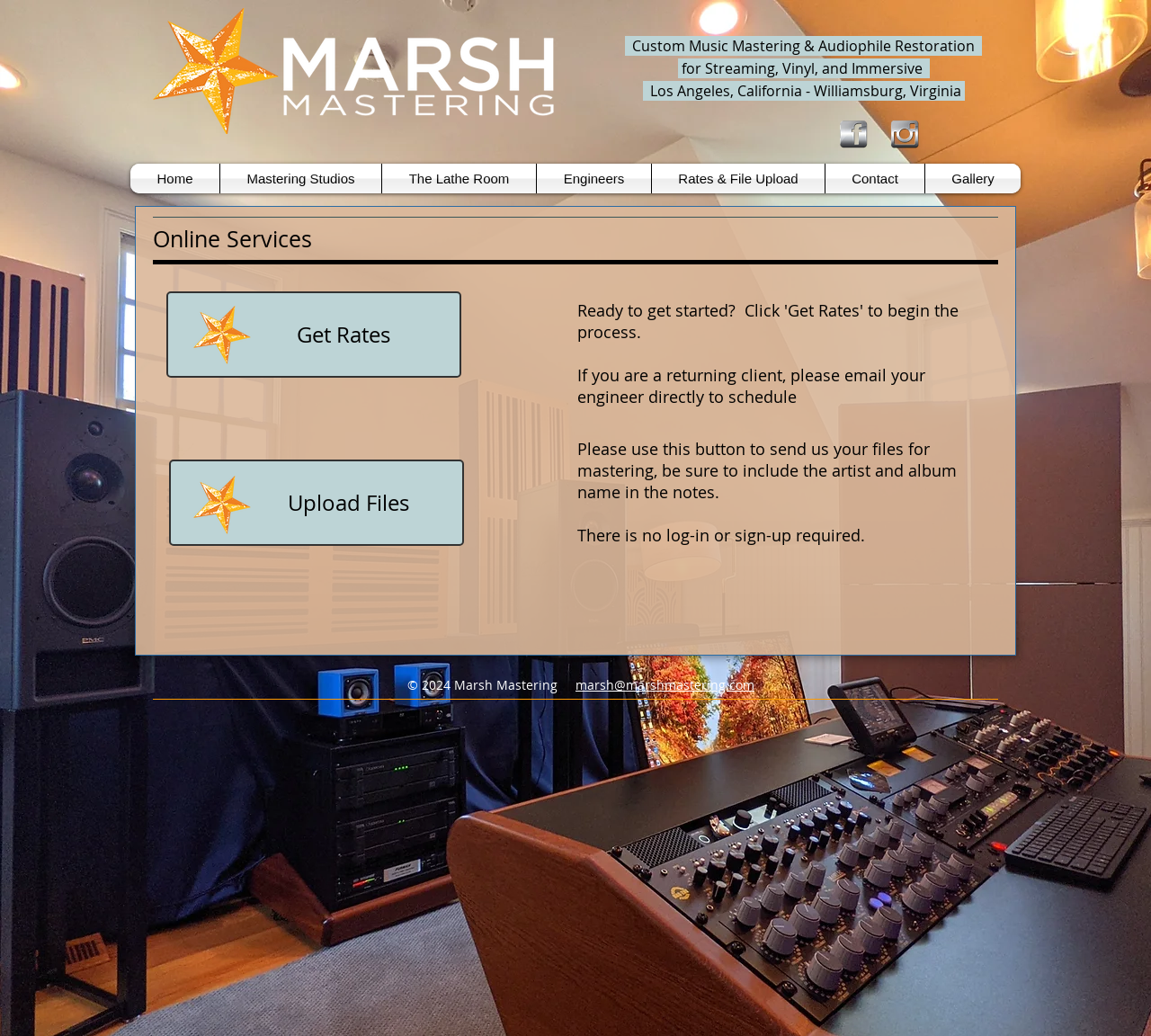Please determine the headline of the webpage and provide its content.

  Custom Music Mastering & Audiophile Restoration  
 for Streaming, Vinyl, and Immersive  
  Los Angeles, California - Williamsburg, Virginia 